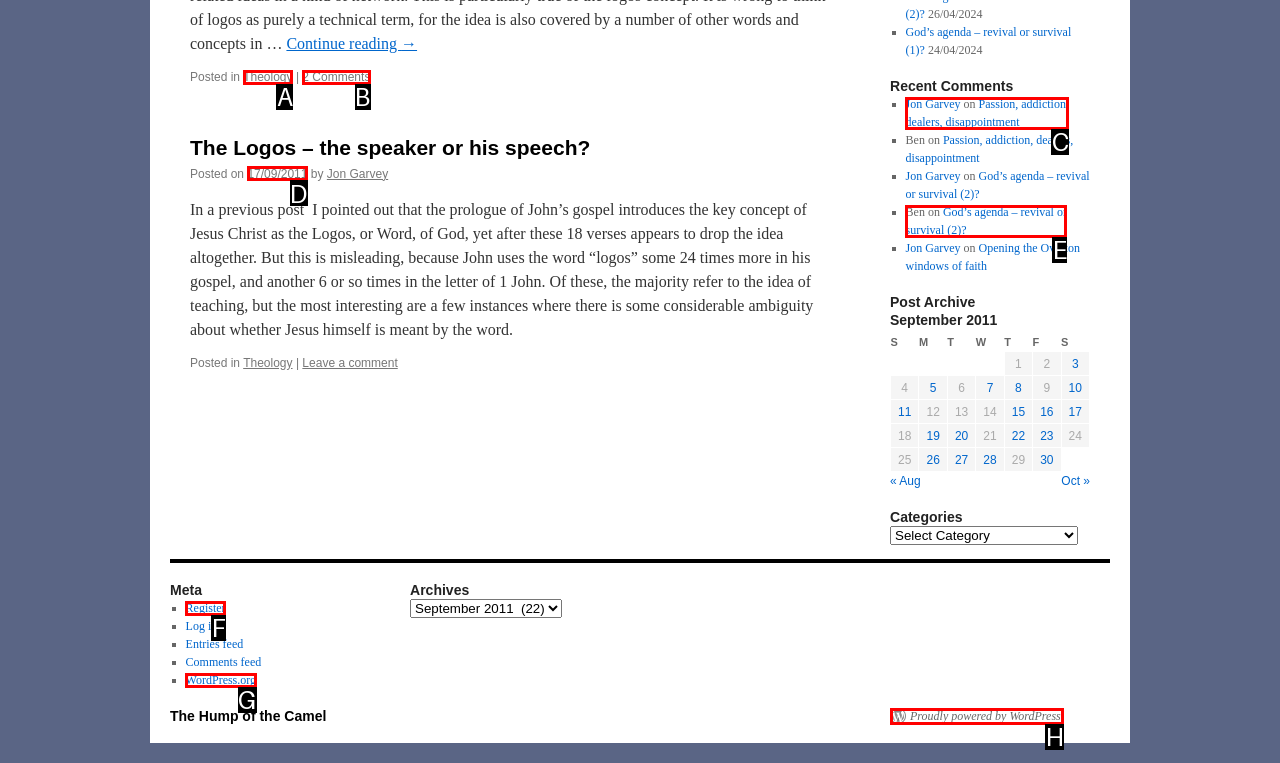Select the HTML element that corresponds to the description: Free Protein And Supplement Samples. Answer with the letter of the matching option directly from the choices given.

None